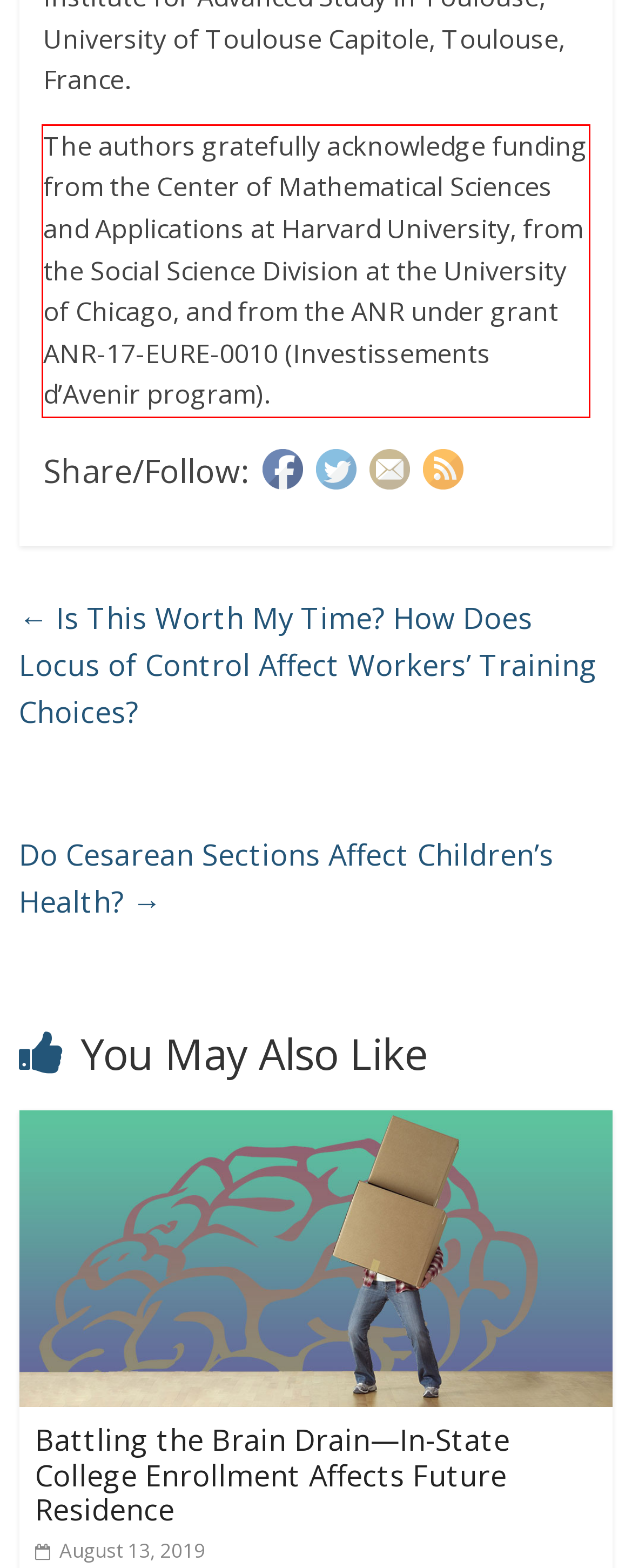Please look at the webpage screenshot and extract the text enclosed by the red bounding box.

The authors gratefully acknowledge funding from the Center of Mathematical Sciences and Applications at Harvard University, from the Social Science Division at the University of Chicago, and from the ANR under grant ANR-17-EURE-0010 (Investissements d’Avenir program).